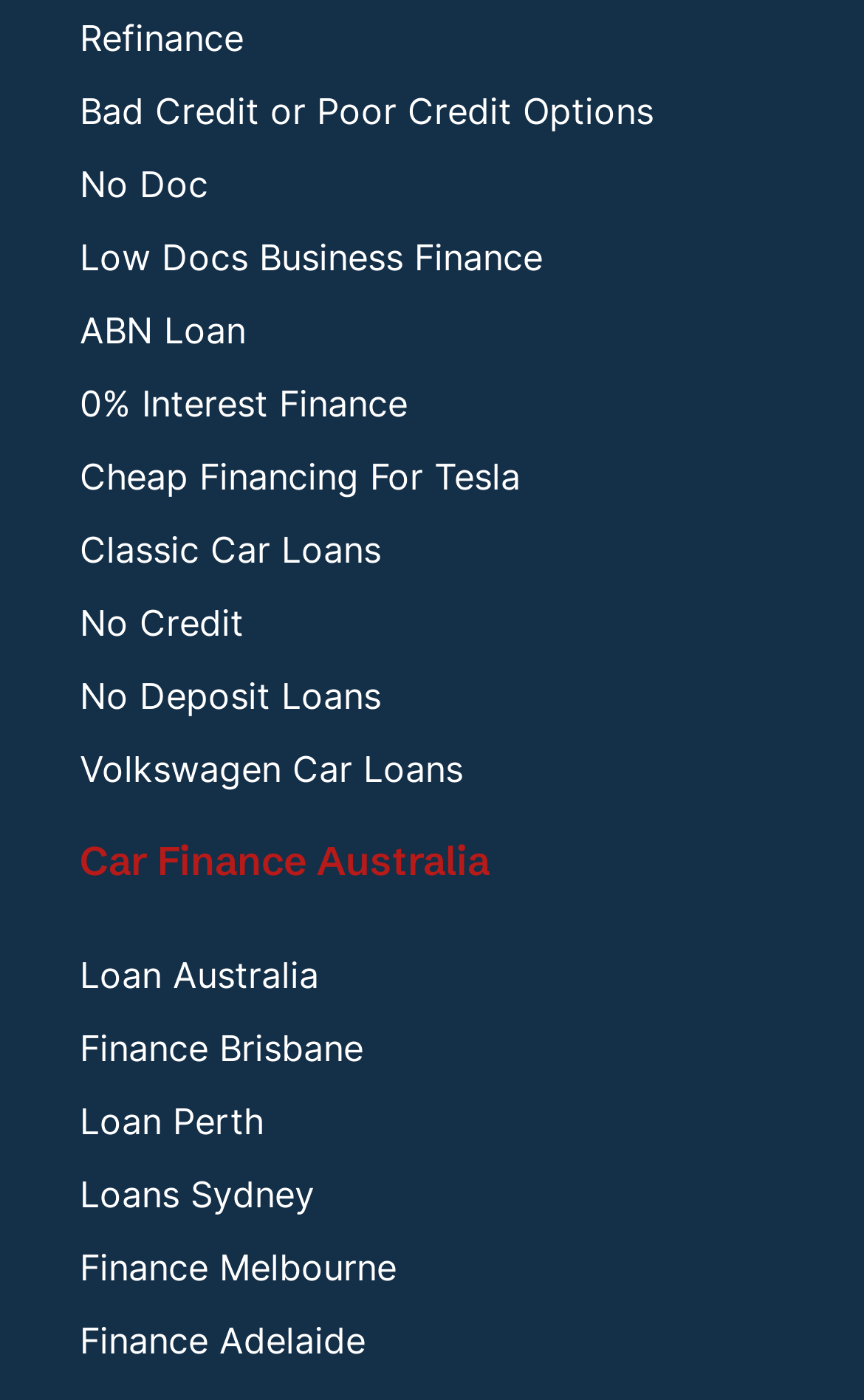Using the element description: "No Credit", determine the bounding box coordinates. The coordinates should be in the format [left, top, right, bottom], with values between 0 and 1.

[0.092, 0.426, 0.282, 0.464]